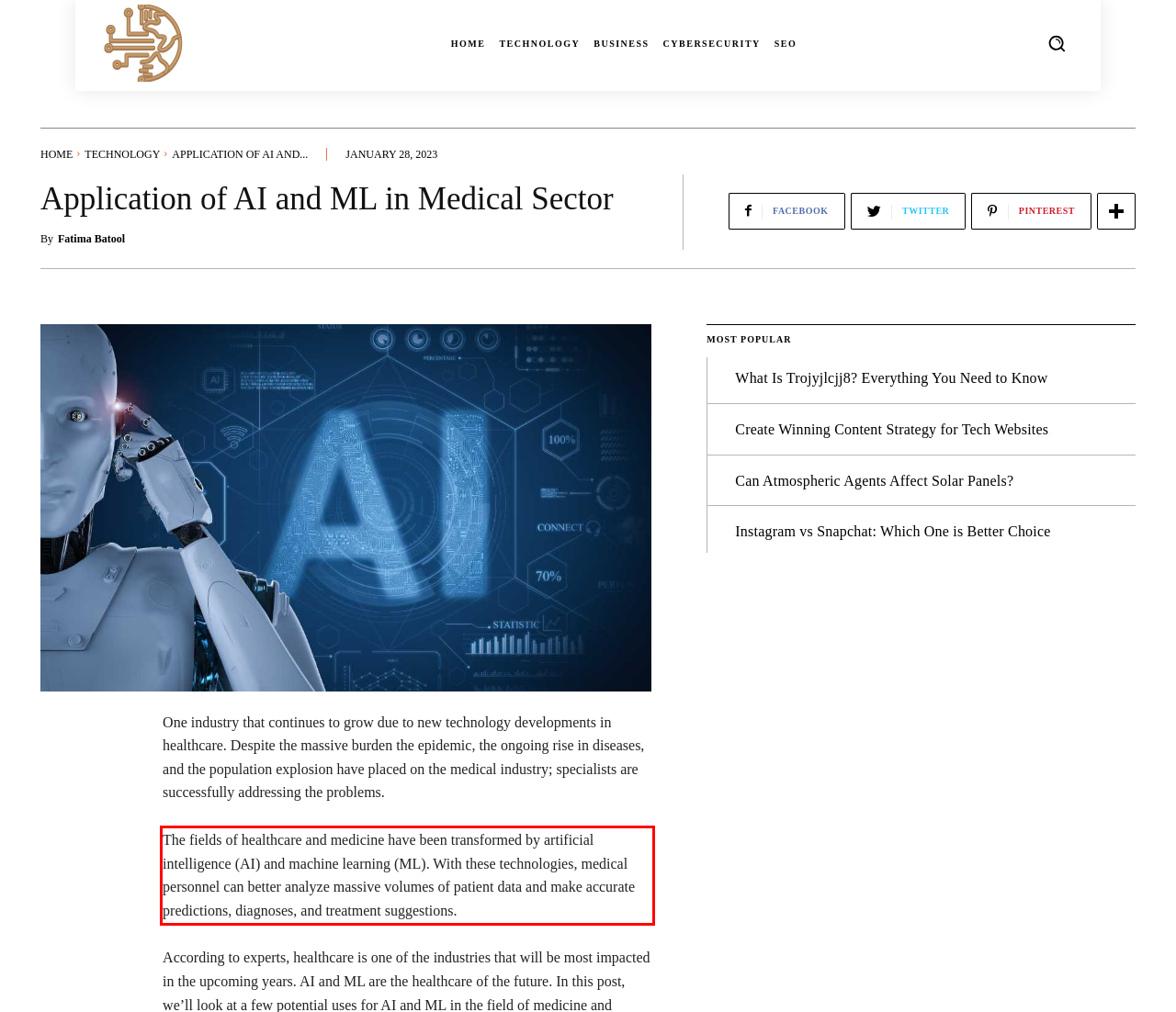Look at the webpage screenshot and recognize the text inside the red bounding box.

The fields of healthcare and medicine have been transformed by artificial intelligence (AI) and machine learning (ML). With these technologies, medical personnel can better analyze massive volumes of patient data and make accurate predictions, diagnoses, and treatment suggestions.